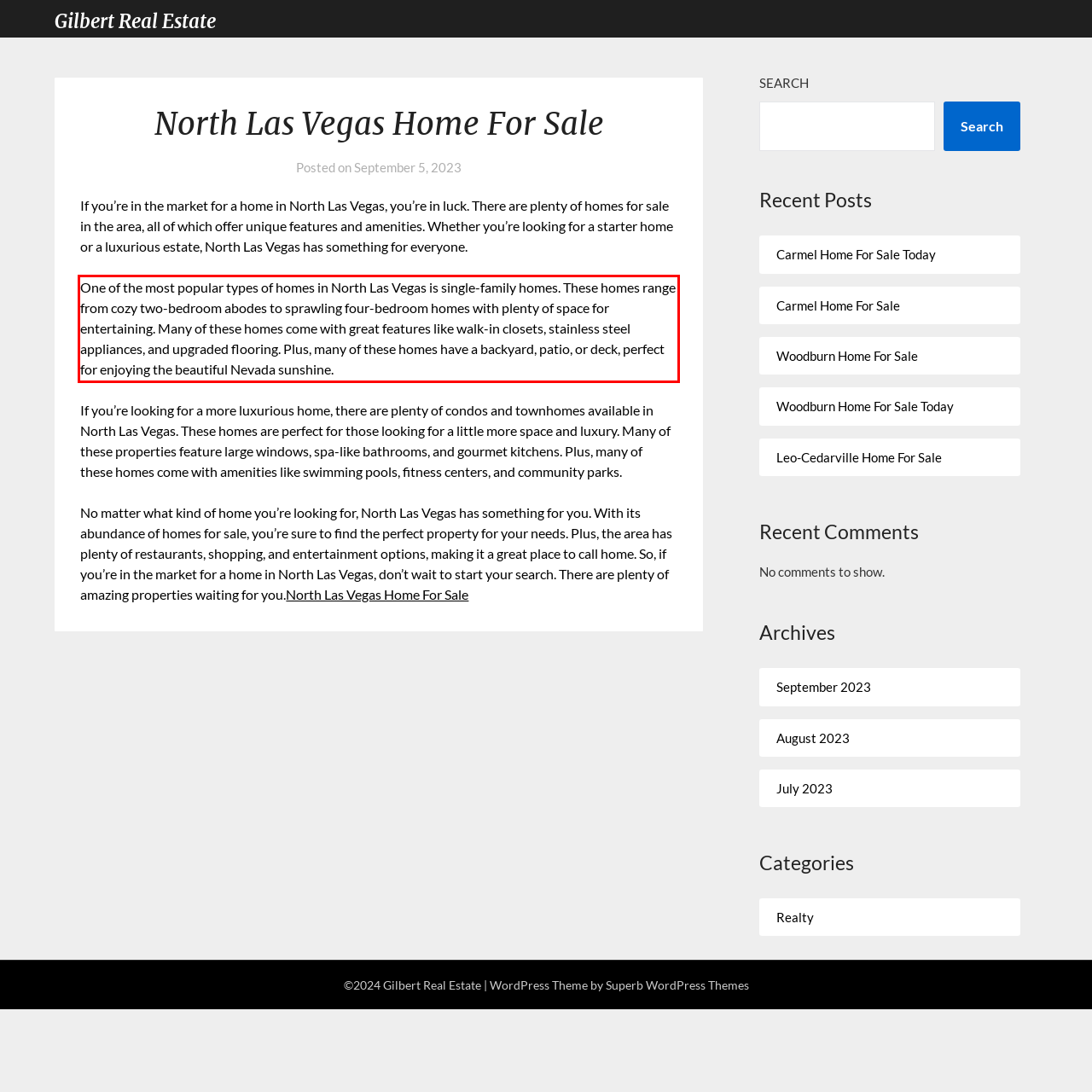Within the screenshot of a webpage, identify the red bounding box and perform OCR to capture the text content it contains.

One of the most popular types of homes in North Las Vegas is single-family homes. These homes range from cozy two-bedroom abodes to sprawling four-bedroom homes with plenty of space for entertaining. Many of these homes come with great features like walk-in closets, stainless steel appliances, and upgraded flooring. Plus, many of these homes have a backyard, patio, or deck, perfect for enjoying the beautiful Nevada sunshine.